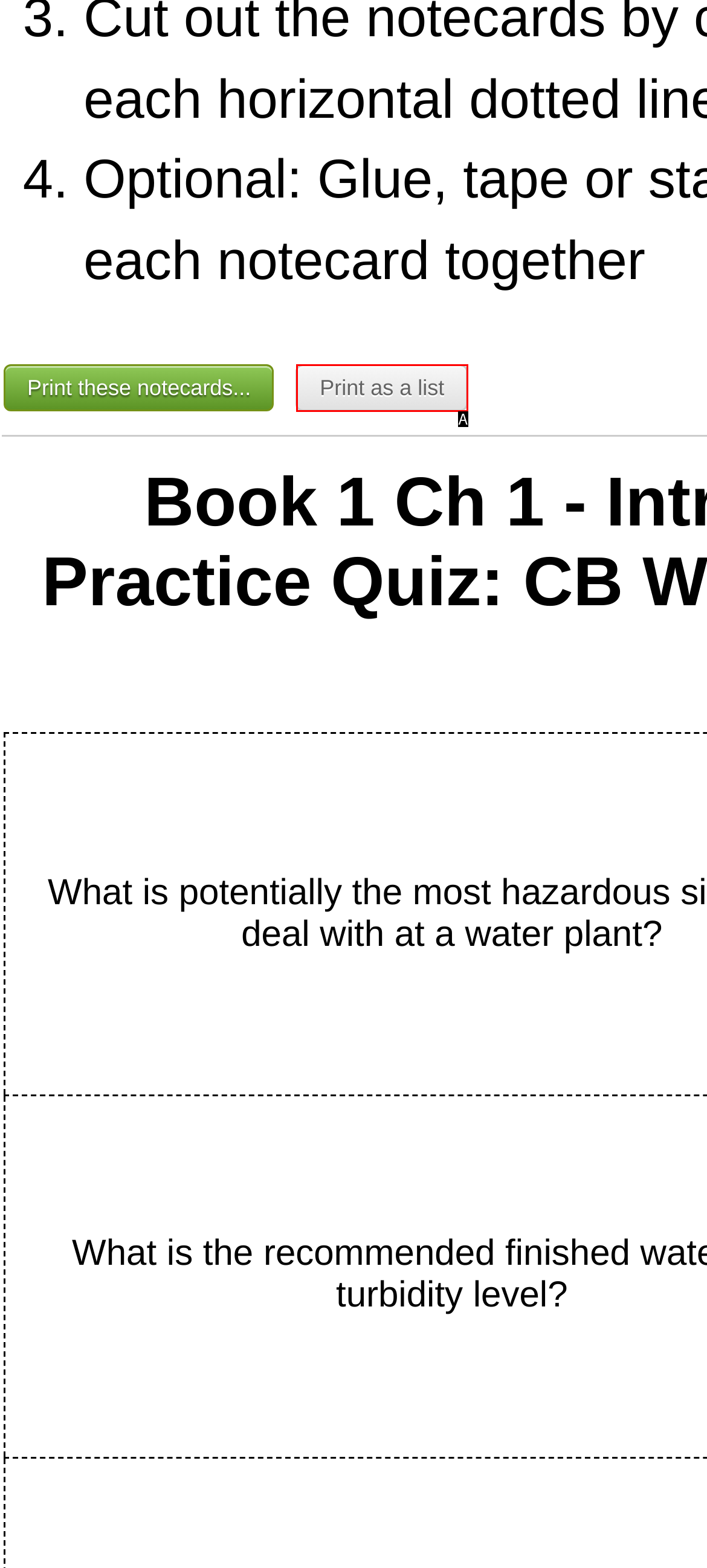Select the HTML element that corresponds to the description: Print as a list. Reply with the letter of the correct option.

A